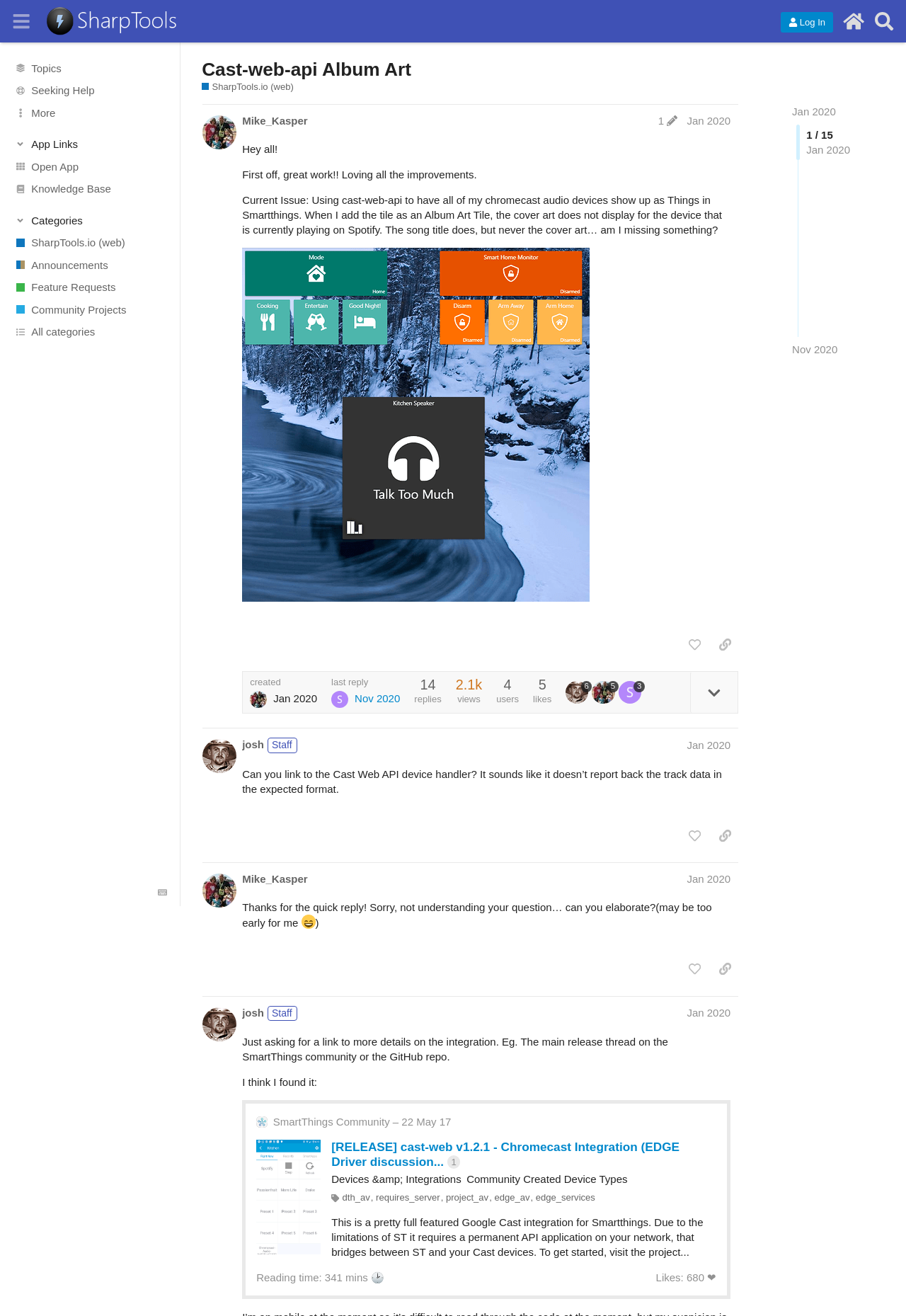Based on the element description: "More", identify the UI element and provide its bounding box coordinates. Use four float numbers between 0 and 1, [left, top, right, bottom].

[0.0, 0.077, 0.199, 0.094]